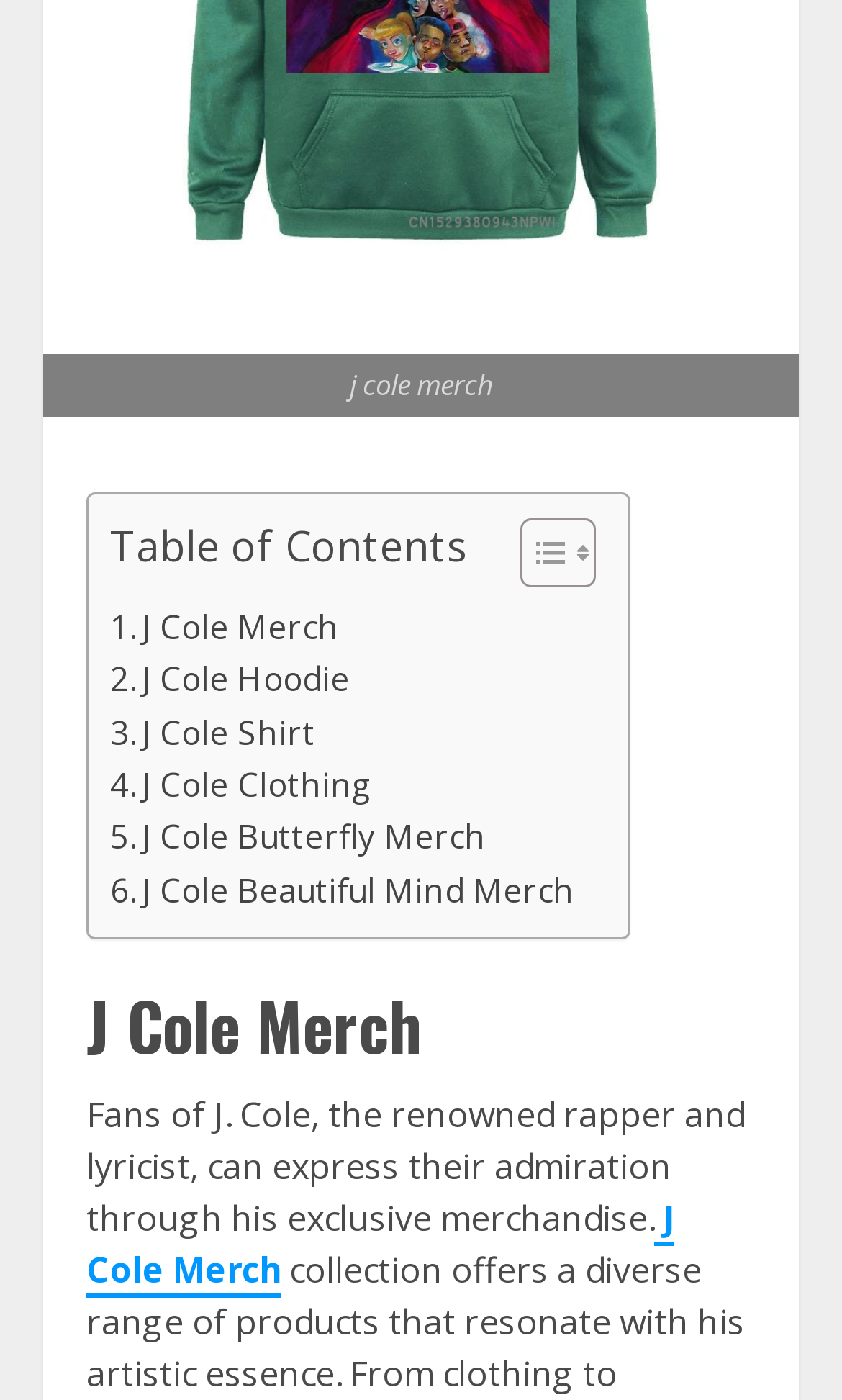Please specify the bounding box coordinates of the element that should be clicked to execute the given instruction: 'Toggle Table of Content'. Ensure the coordinates are four float numbers between 0 and 1, expressed as [left, top, right, bottom].

[0.579, 0.369, 0.695, 0.429]